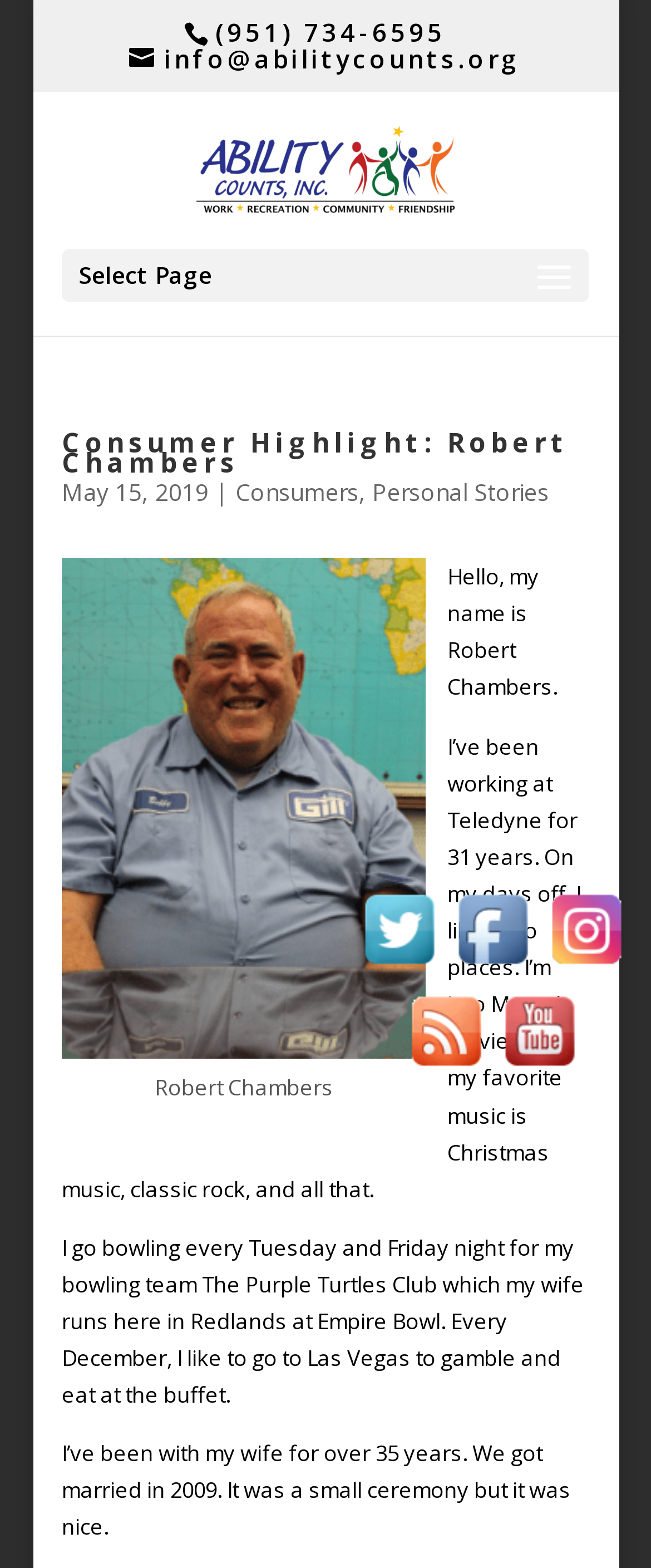Pinpoint the bounding box coordinates of the element to be clicked to execute the instruction: "Visit Ability Counts website".

[0.297, 0.097, 0.702, 0.116]